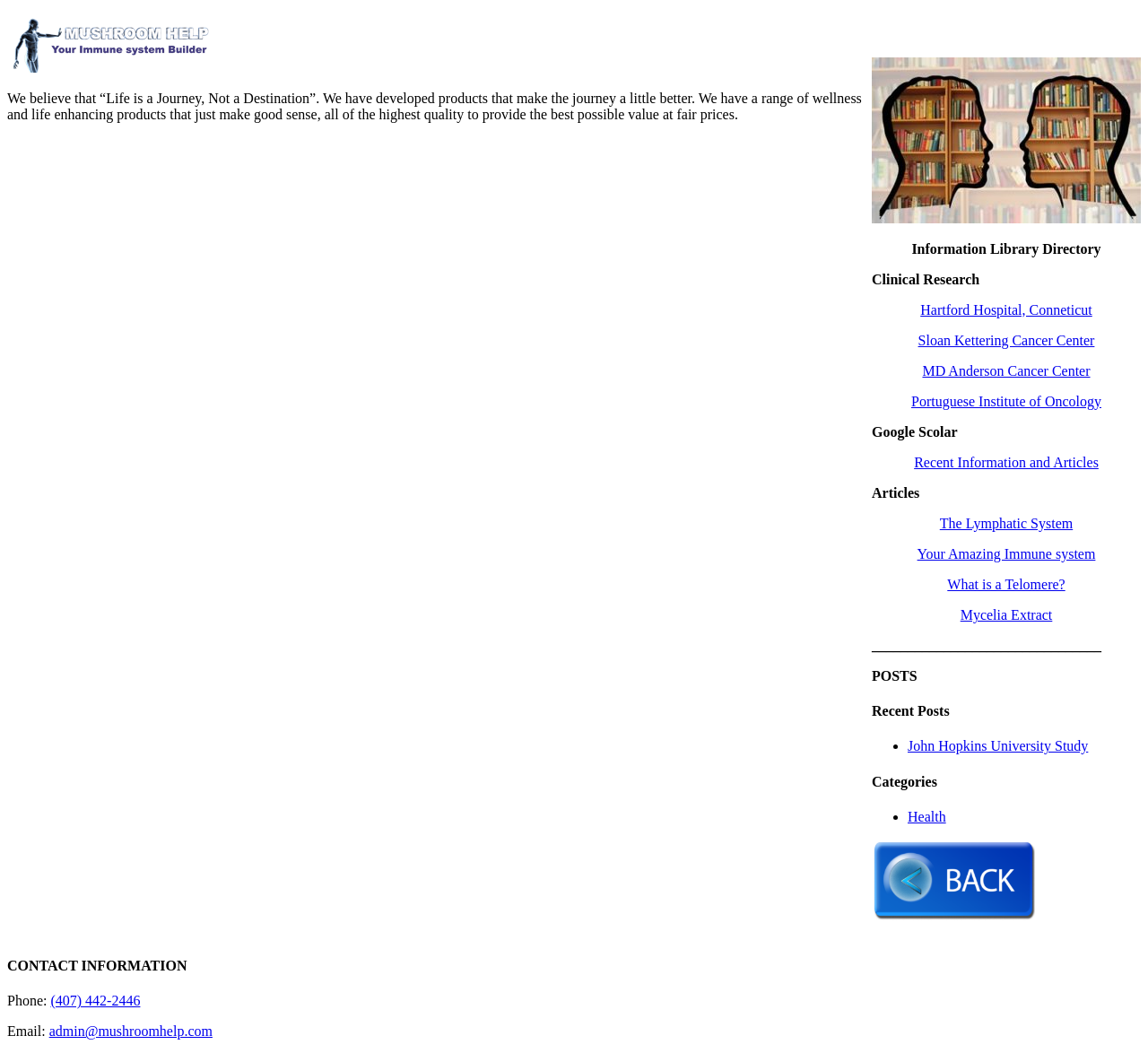Pinpoint the bounding box coordinates of the clickable area needed to execute the instruction: "Visit the Recent Posts section". The coordinates should be specified as four float numbers between 0 and 1, i.e., [left, top, right, bottom].

[0.759, 0.662, 0.994, 0.677]